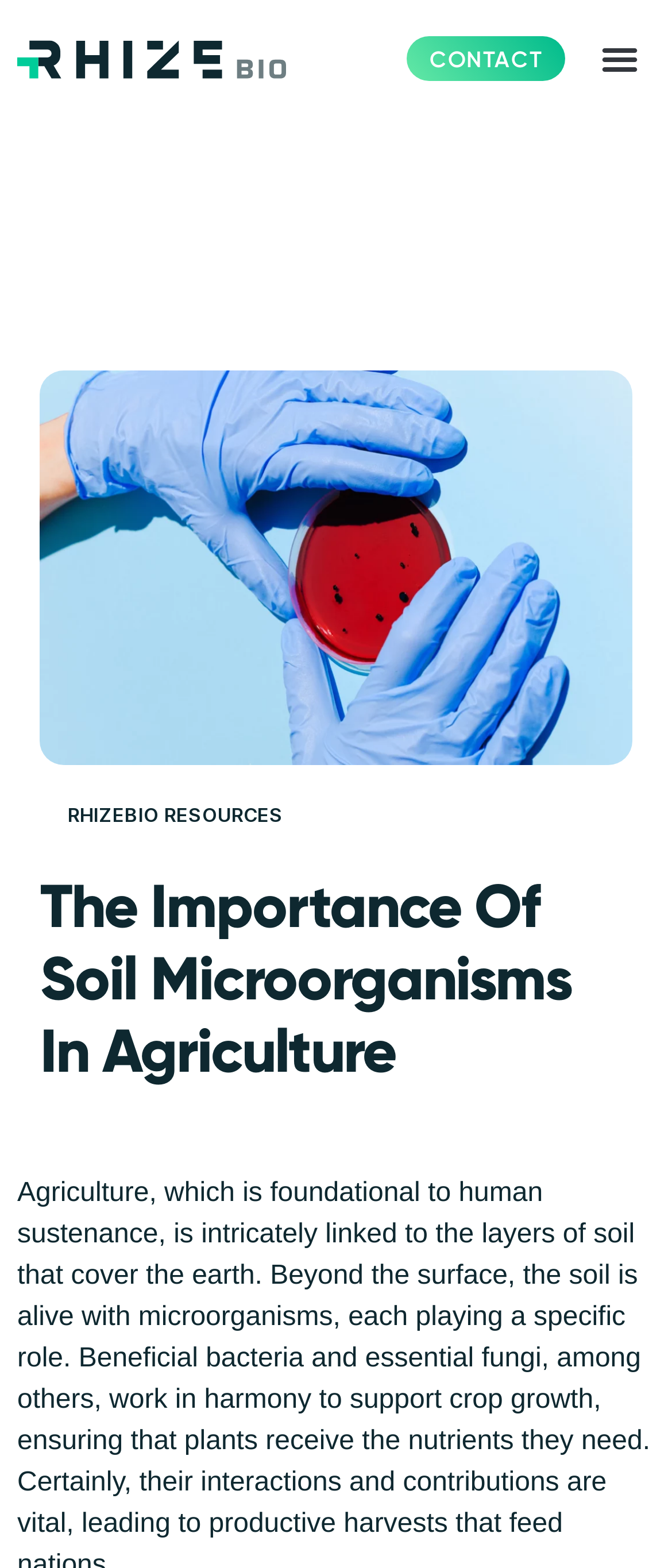Extract the bounding box coordinates for the UI element described by the text: "alt="Rhize Bio"". The coordinates should be in the form of [left, top, right, bottom] with values between 0 and 1.

[0.026, 0.013, 0.424, 0.062]